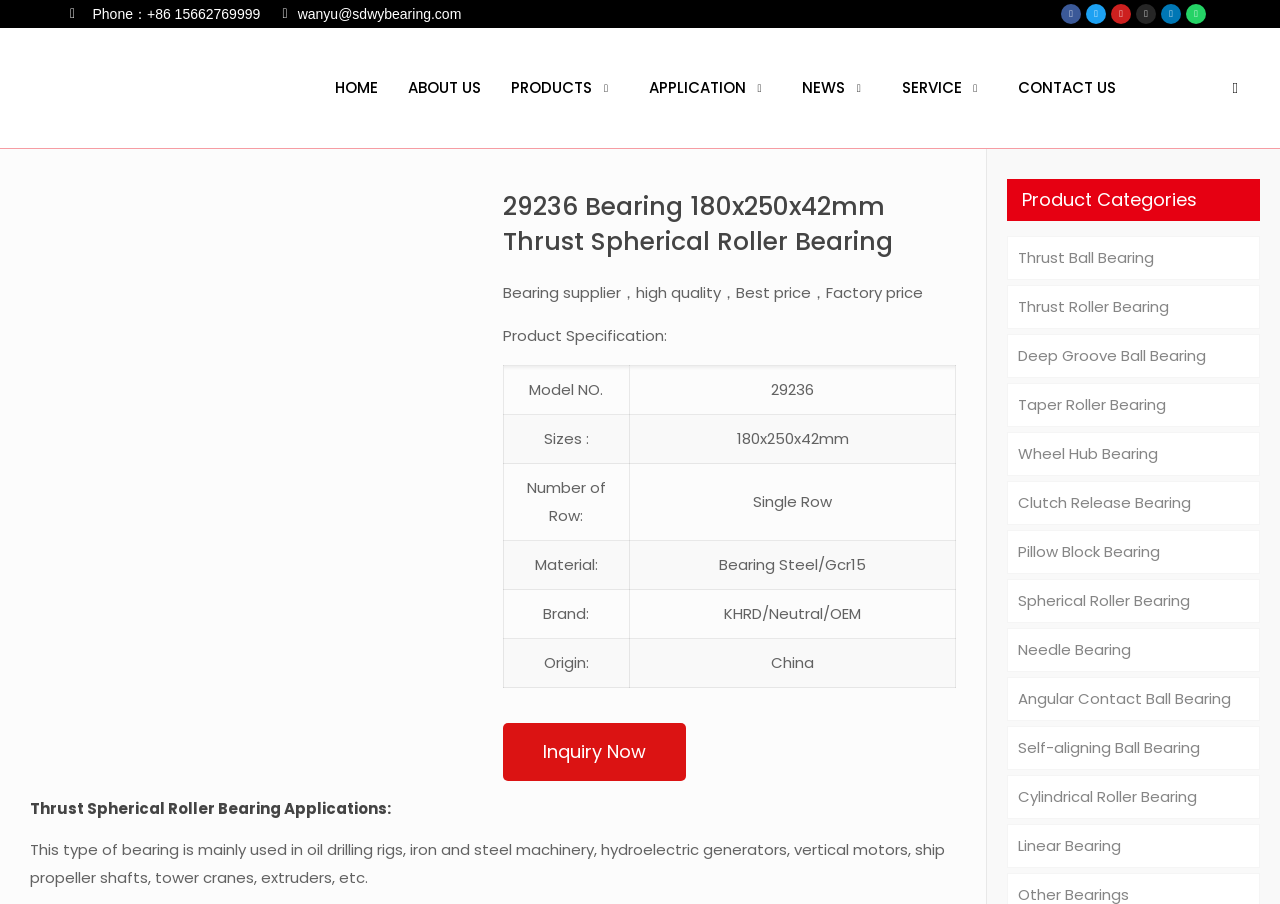Please specify the bounding box coordinates for the clickable region that will help you carry out the instruction: "Click the 'Inquiry Now' button".

[0.393, 0.8, 0.536, 0.864]